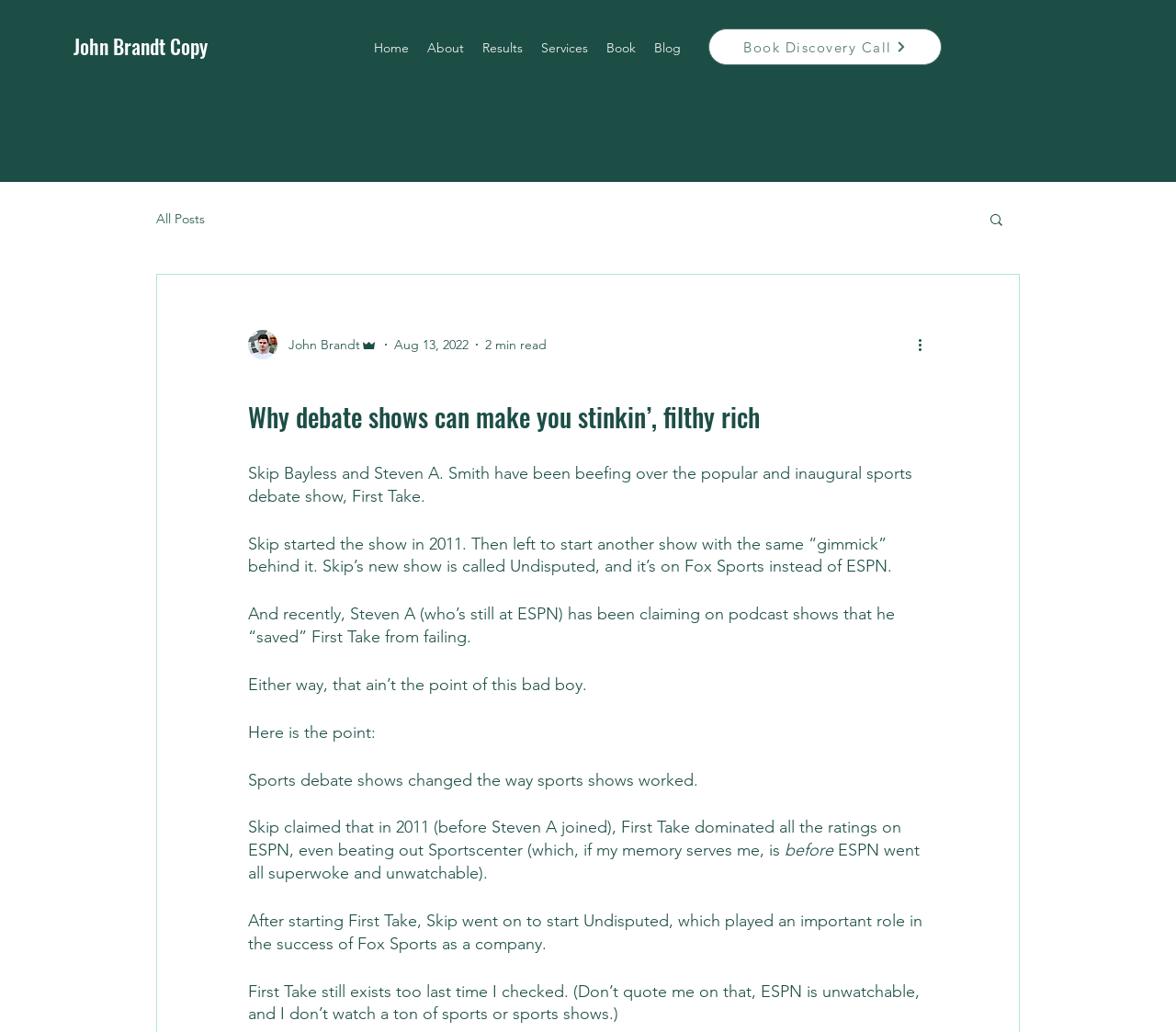Show me the bounding box coordinates of the clickable region to achieve the task as per the instruction: "Click on the 'All Posts' link".

[0.133, 0.204, 0.174, 0.22]